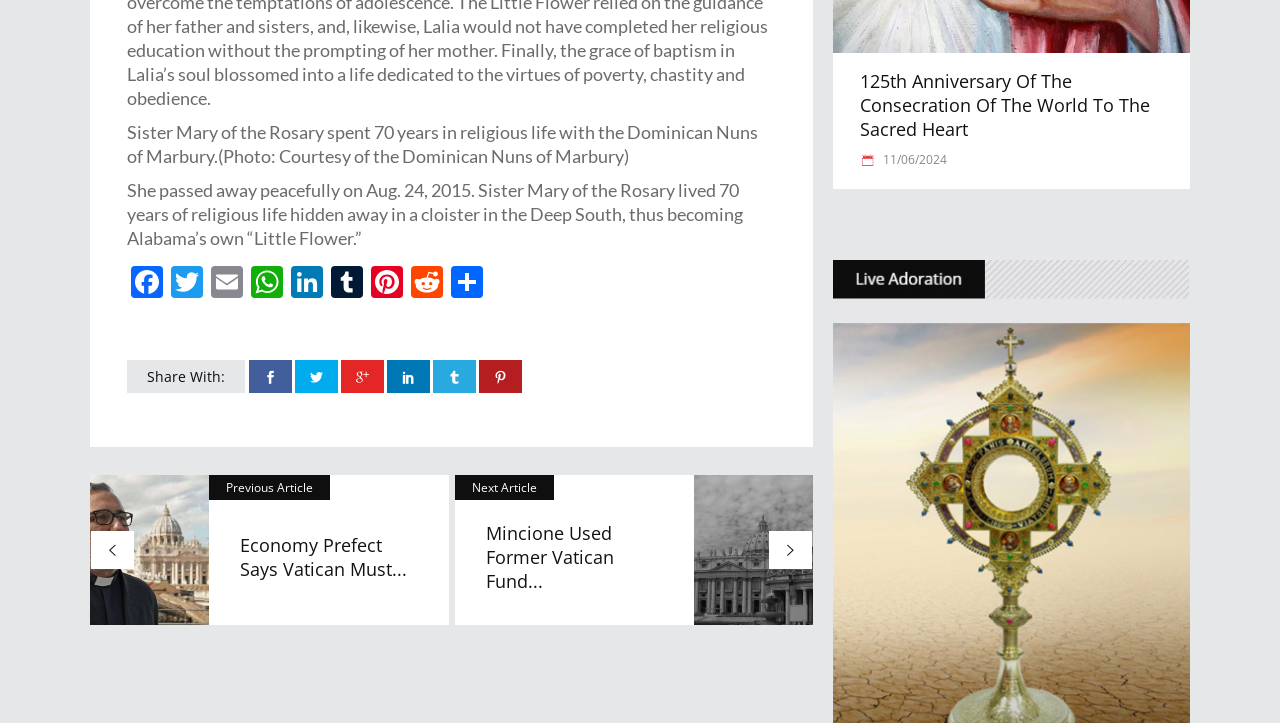Kindly determine the bounding box coordinates for the area that needs to be clicked to execute this instruction: "Read previous article".

[0.07, 0.657, 0.35, 0.864]